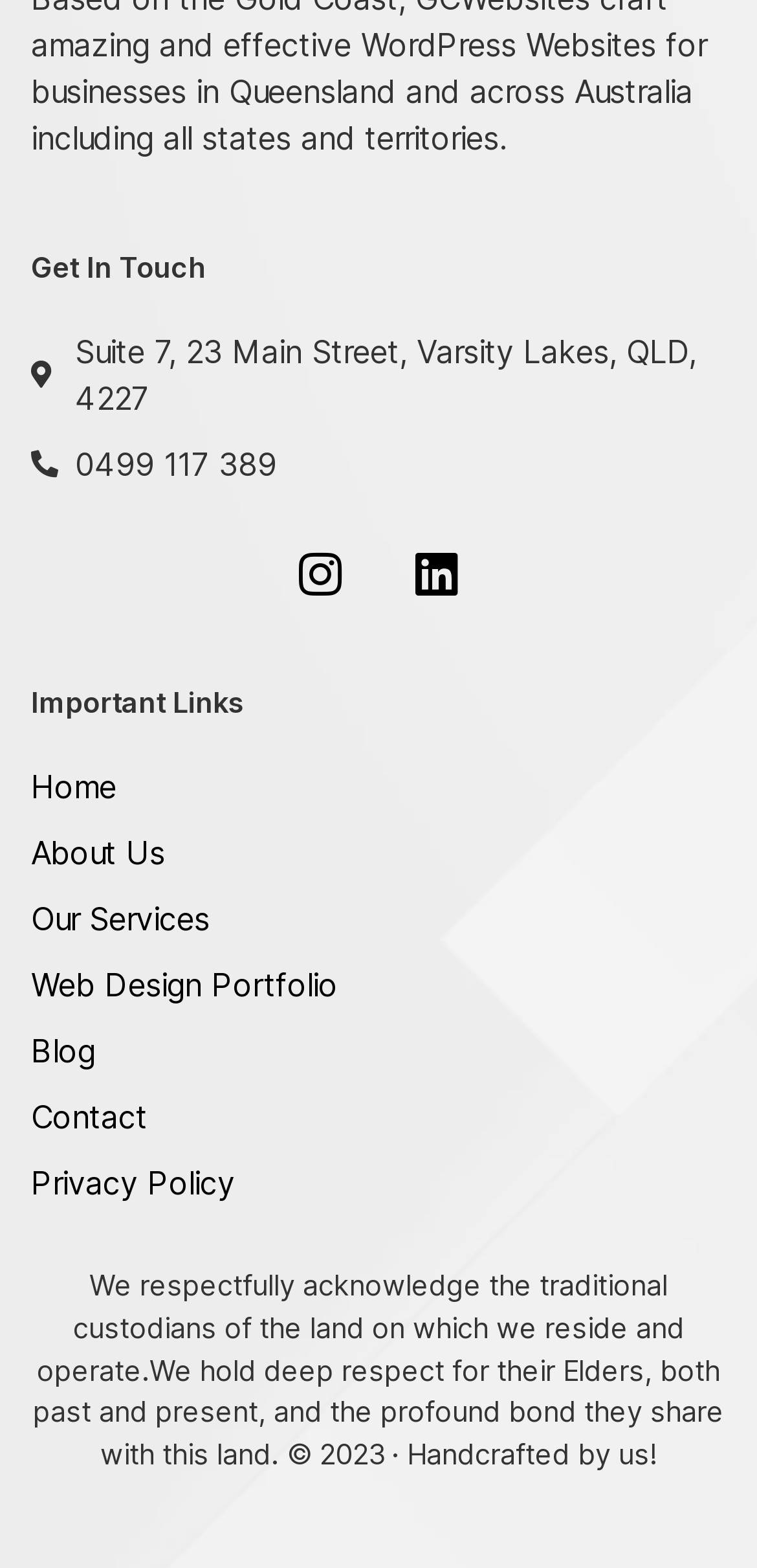What is the phone number of the company?
Please provide an in-depth and detailed response to the question.

I found the phone number of the company in the 'Get In Touch' section, which is '0499 117 389'.